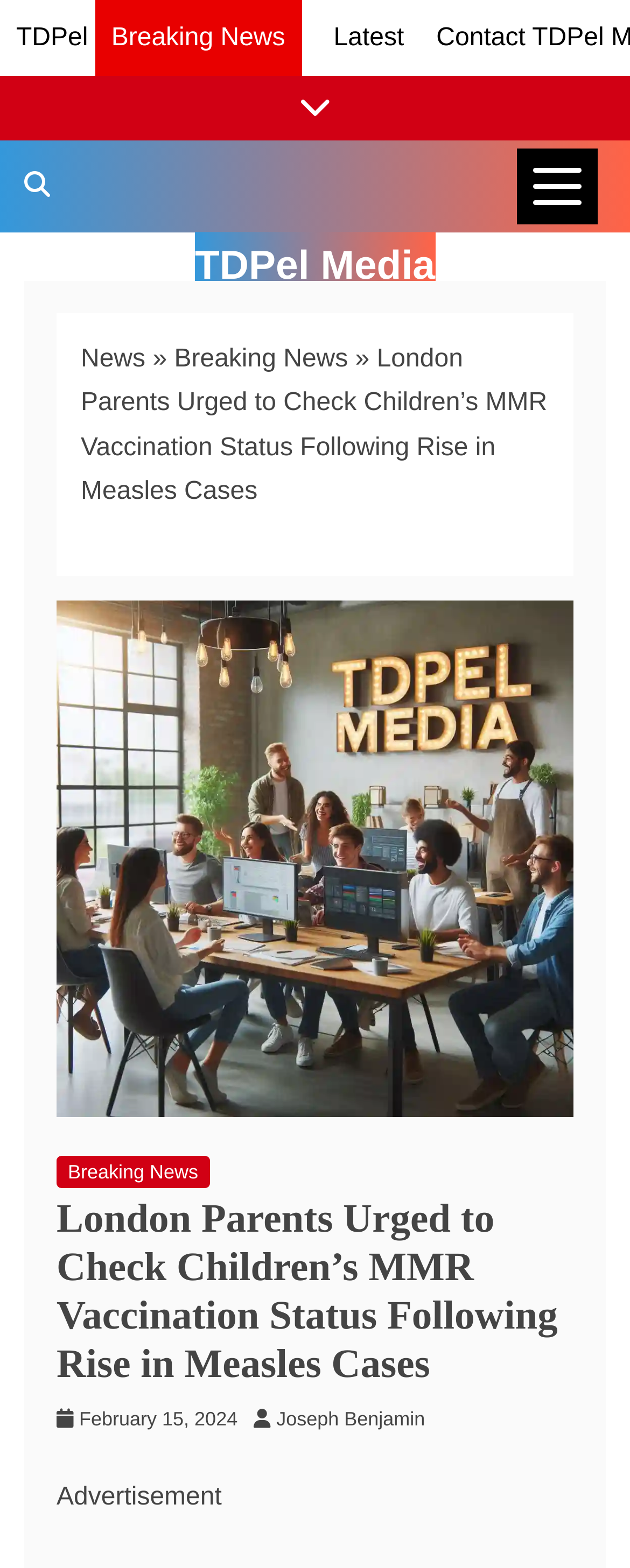What is the date of the article?
Examine the screenshot and reply with a single word or phrase.

February 15, 2024